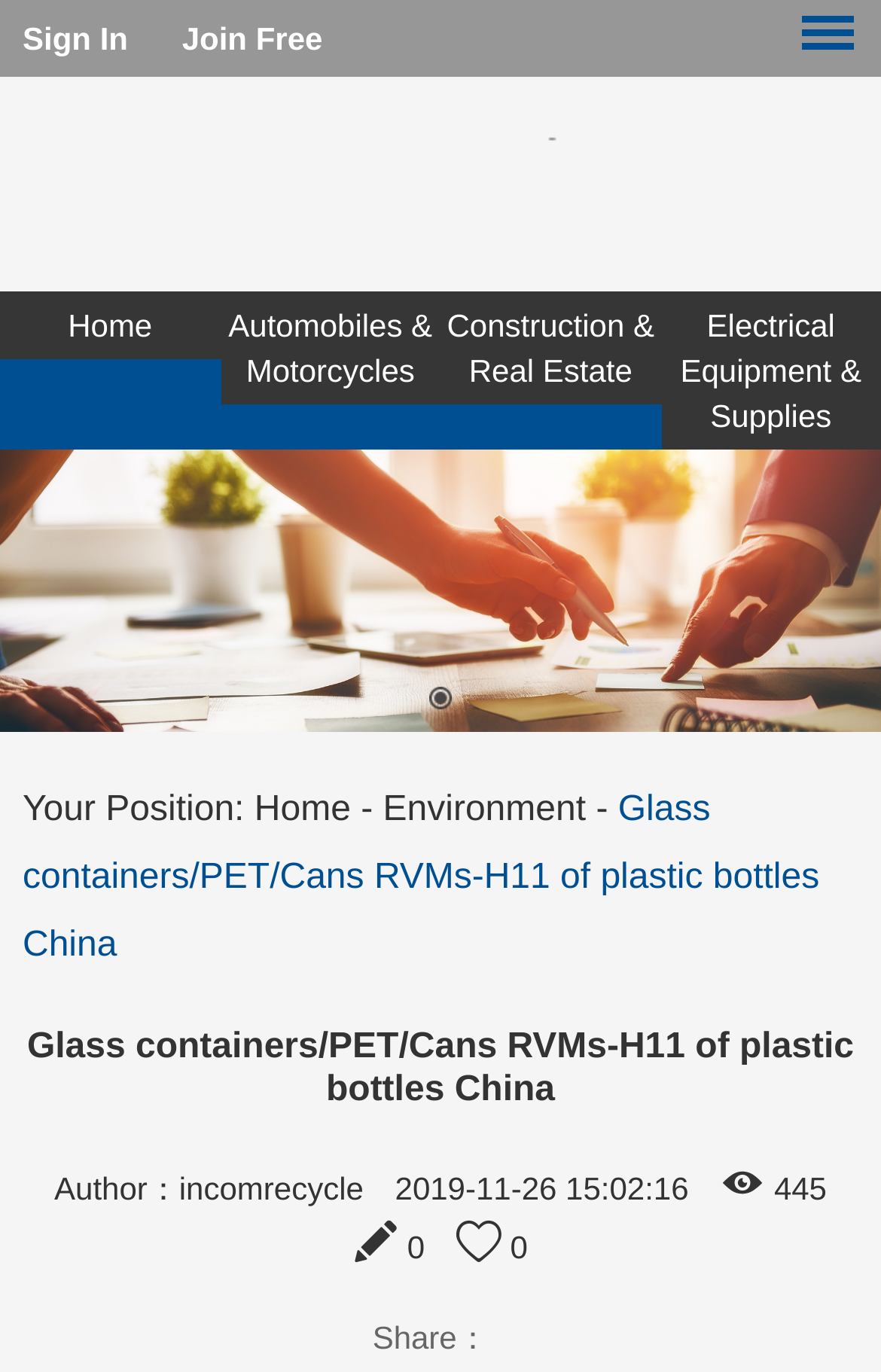Identify the bounding box coordinates of the region that should be clicked to execute the following instruction: "Join the platform for free".

[0.207, 0.015, 0.366, 0.041]